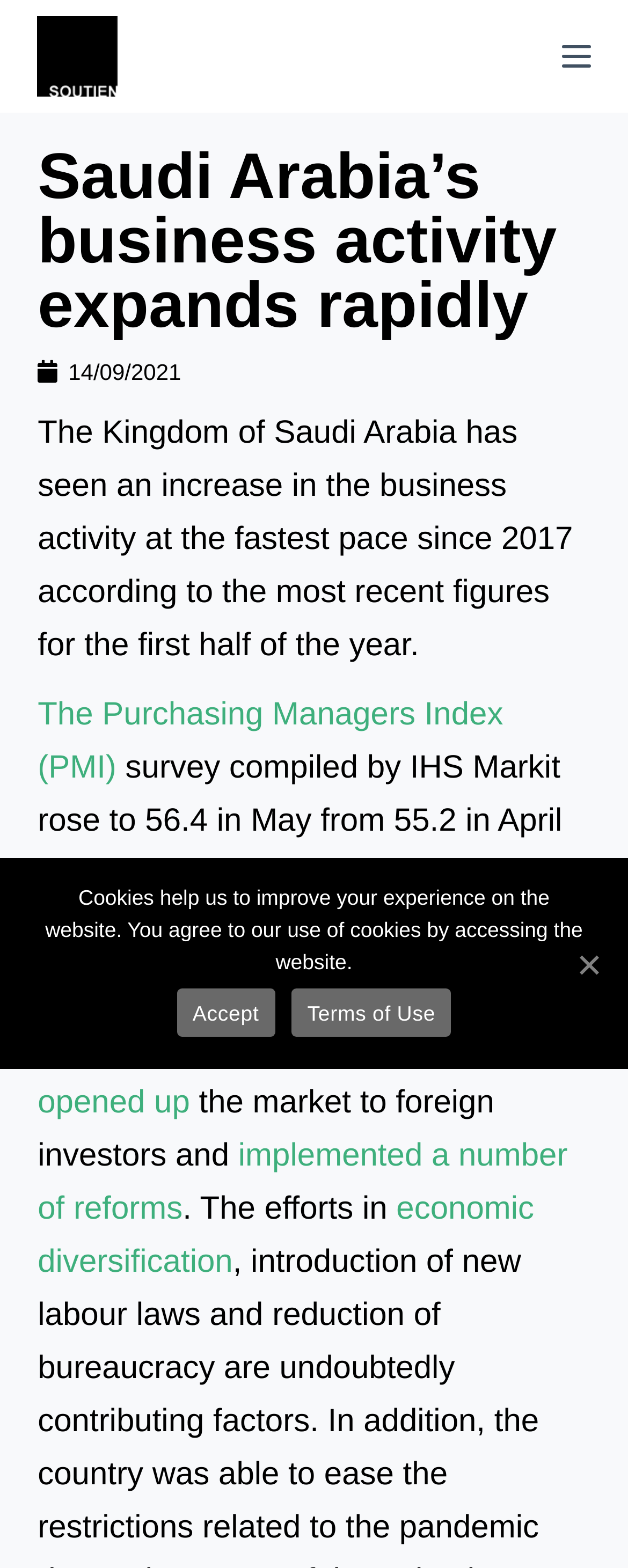Pinpoint the bounding box coordinates of the clickable area necessary to execute the following instruction: "Learn more about the Purchasing Managers Index". The coordinates should be given as four float numbers between 0 and 1, namely [left, top, right, bottom].

[0.06, 0.445, 0.801, 0.501]